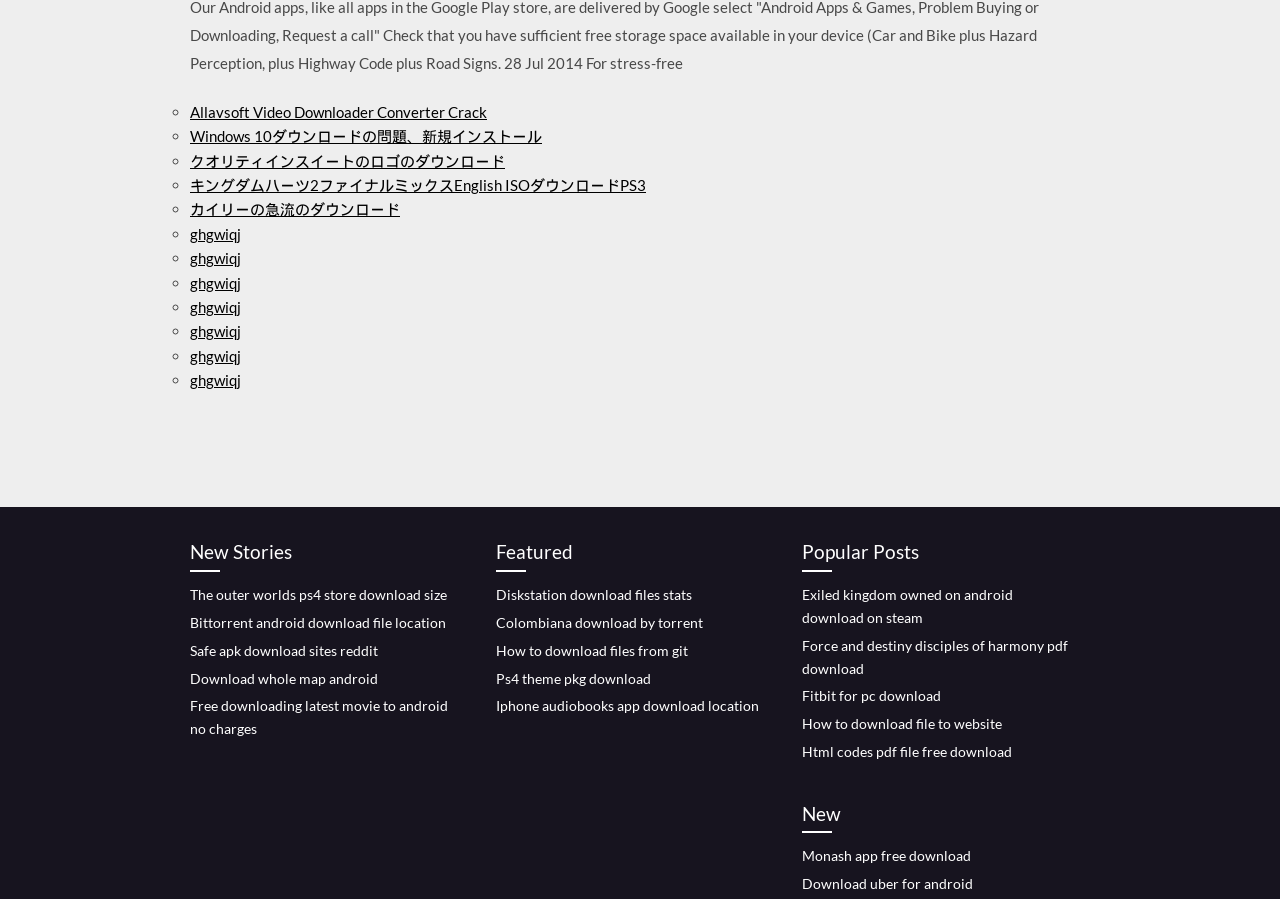Please find the bounding box for the UI element described by: "Iphone audiobooks app download location".

[0.388, 0.776, 0.593, 0.794]